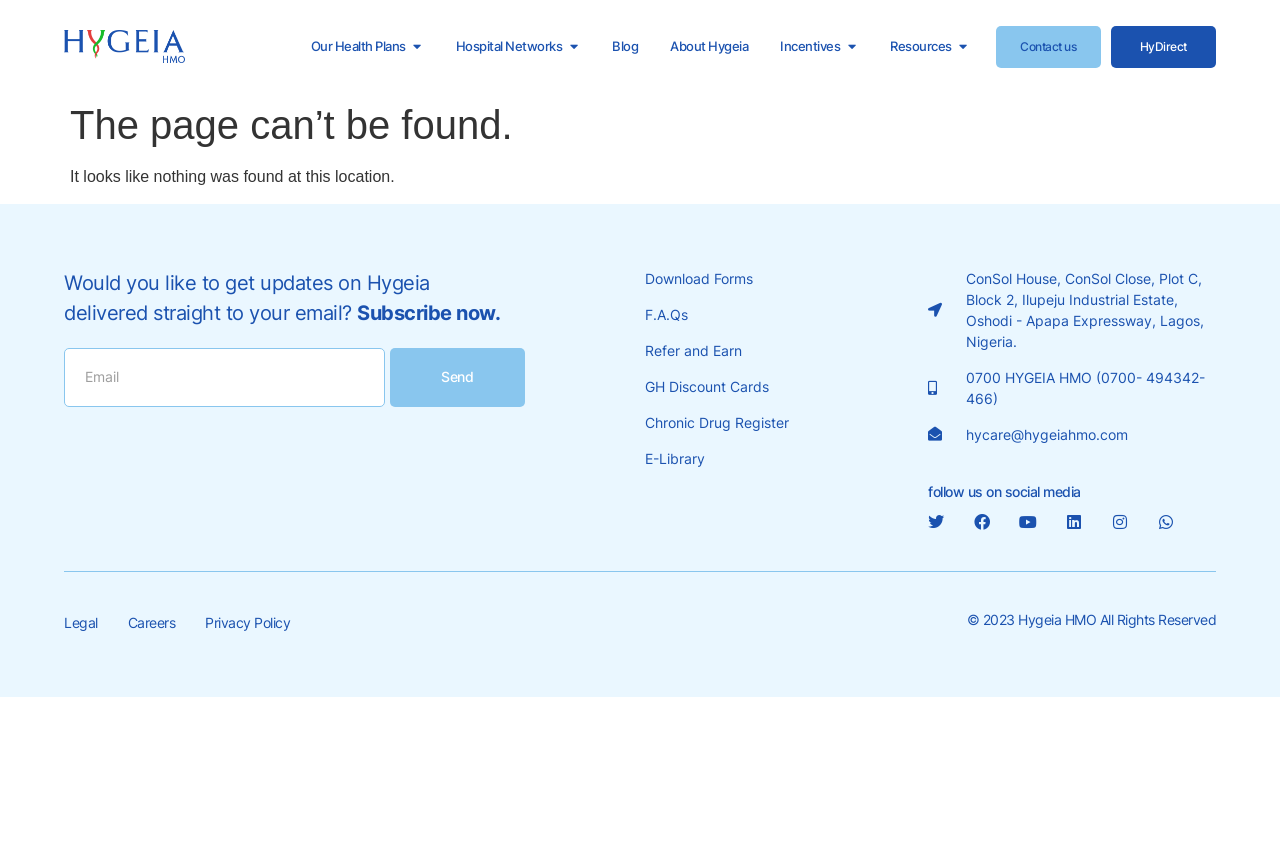Can you locate the main headline on this webpage and provide its text content?

The page can’t be found.